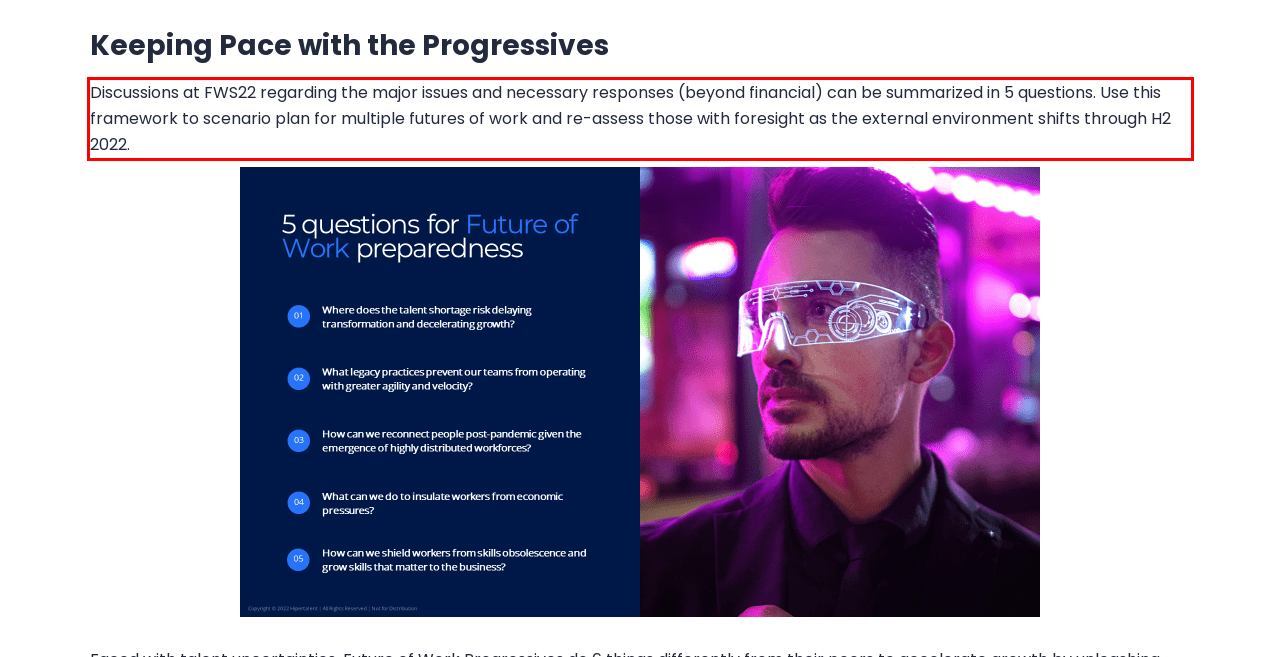Look at the webpage screenshot and recognize the text inside the red bounding box.

Discussions at FWS22 regarding the major issues and necessary responses (beyond financial) can be summarized in 5 questions. Use this framework to scenario plan for multiple futures of work and re-assess those with foresight as the external environment shifts through H2 2022.